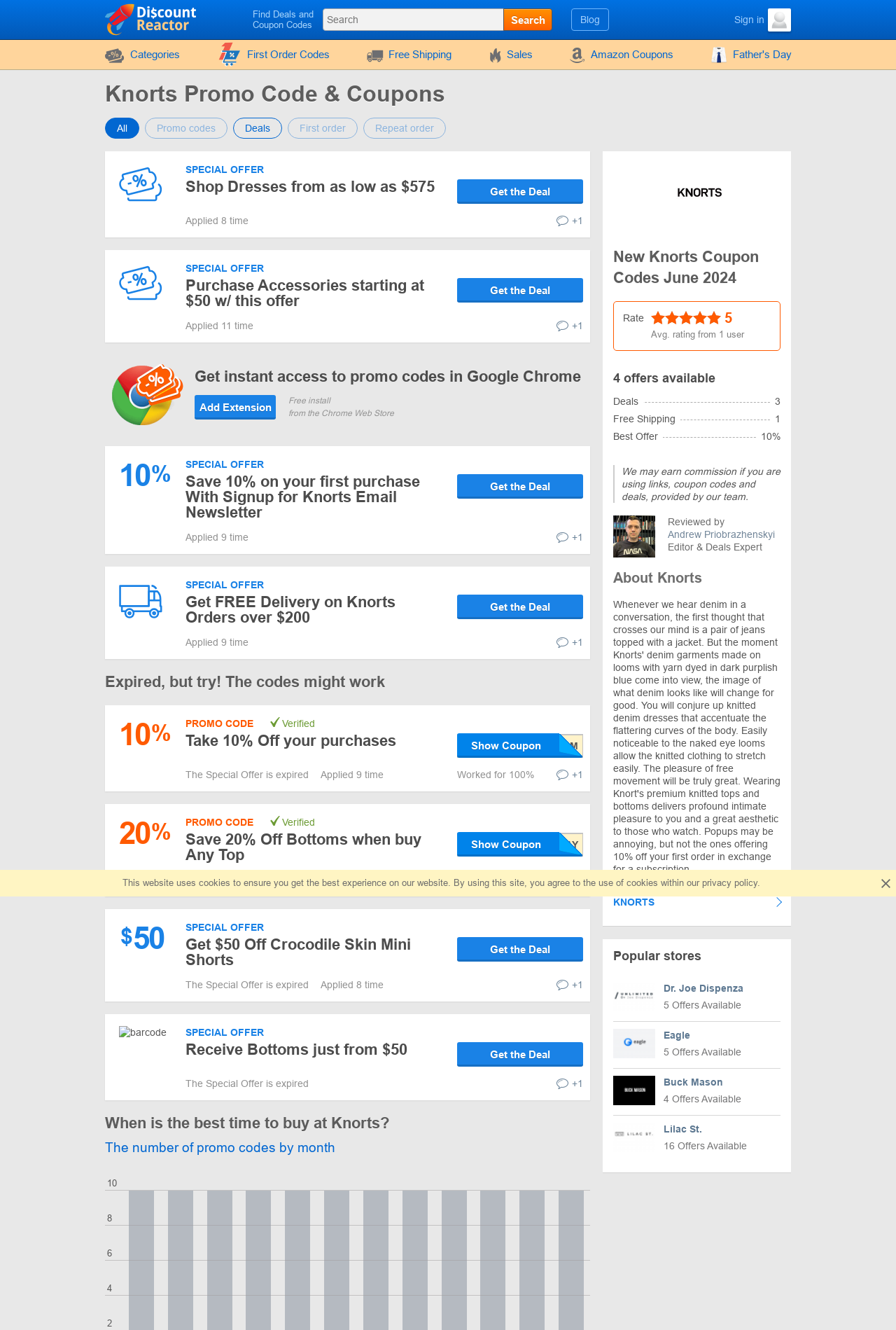Extract the heading text from the webpage.

Knorts Promo Code & Coupons